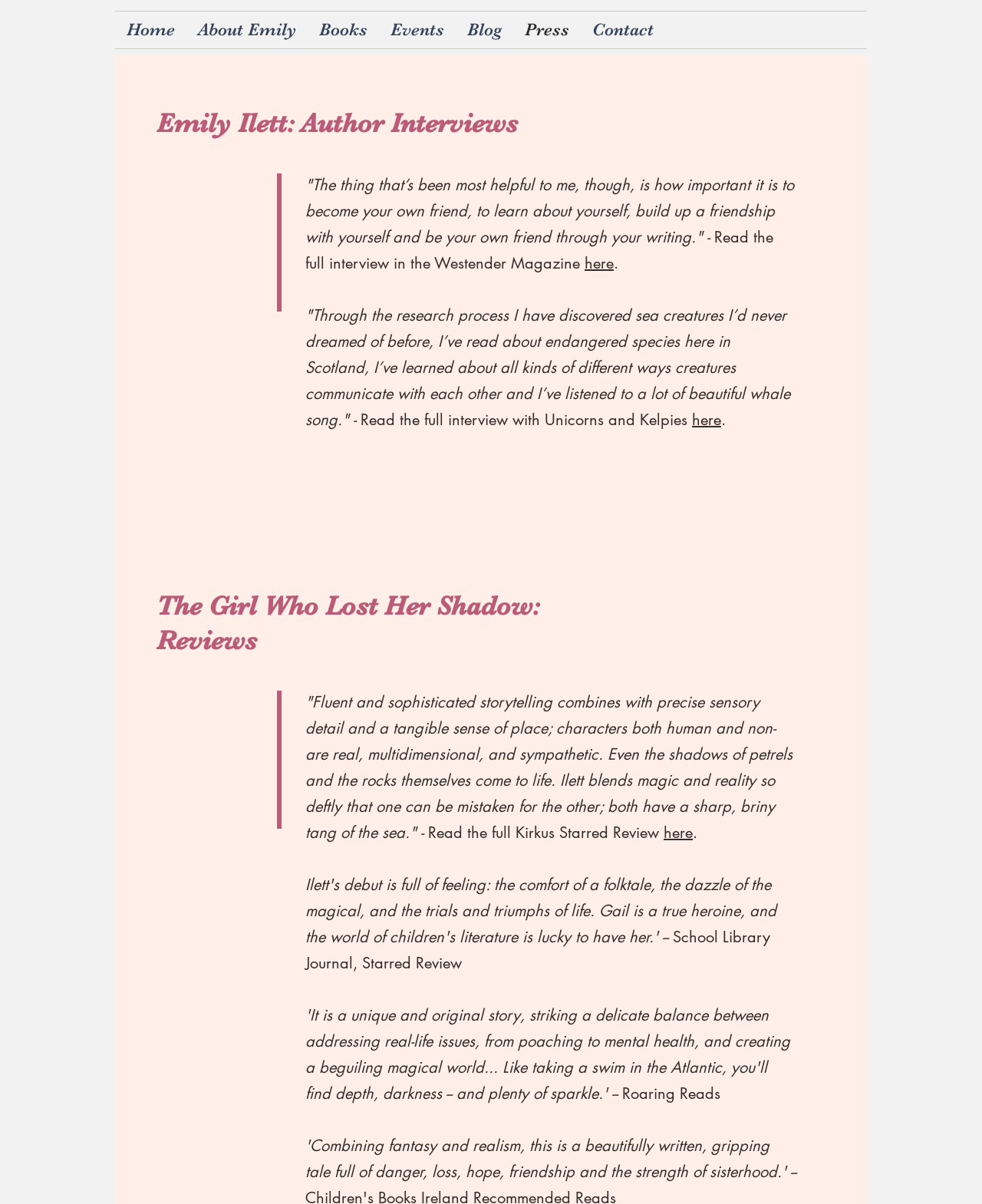Identify the bounding box coordinates of the region that needs to be clicked to carry out this instruction: "View the Kirkus Starred Review". Provide these coordinates as four float numbers ranging from 0 to 1, i.e., [left, top, right, bottom].

[0.676, 0.683, 0.705, 0.7]